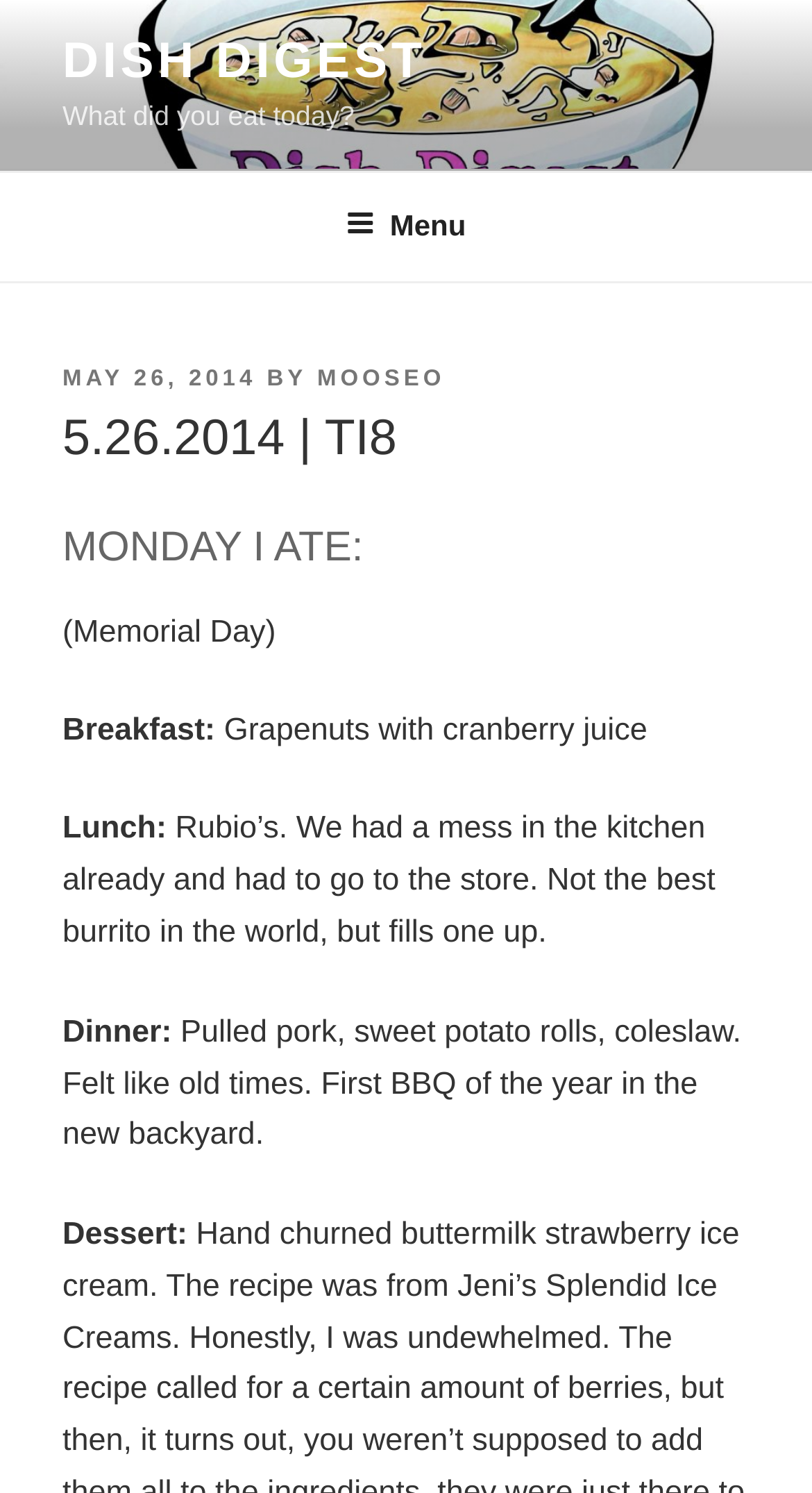Please determine the bounding box coordinates for the UI element described as: "May 26, 2014".

[0.077, 0.246, 0.316, 0.262]